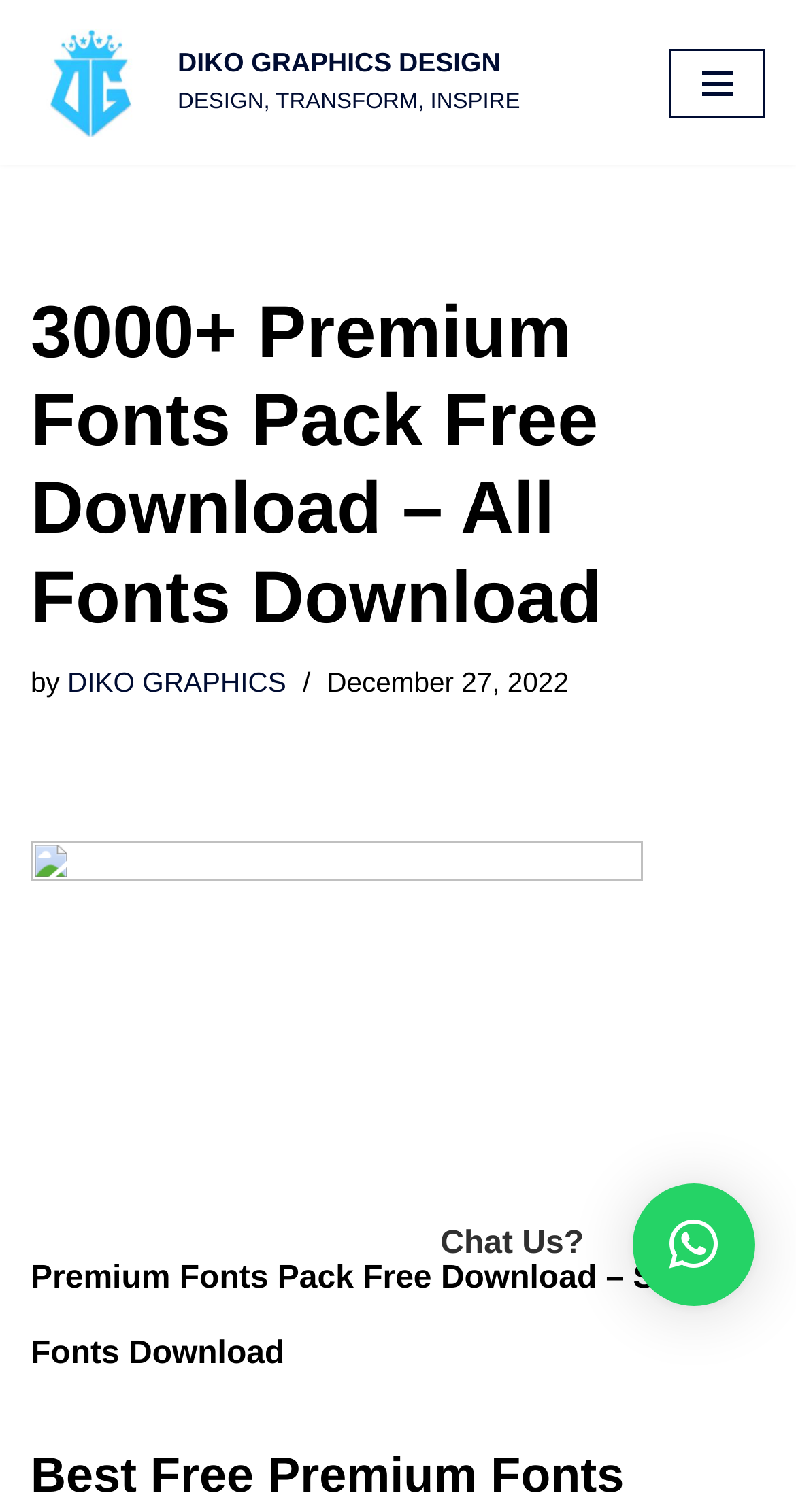Identify and extract the main heading from the webpage.

3000+ Premium Fonts Pack Free Download – All Fonts Download